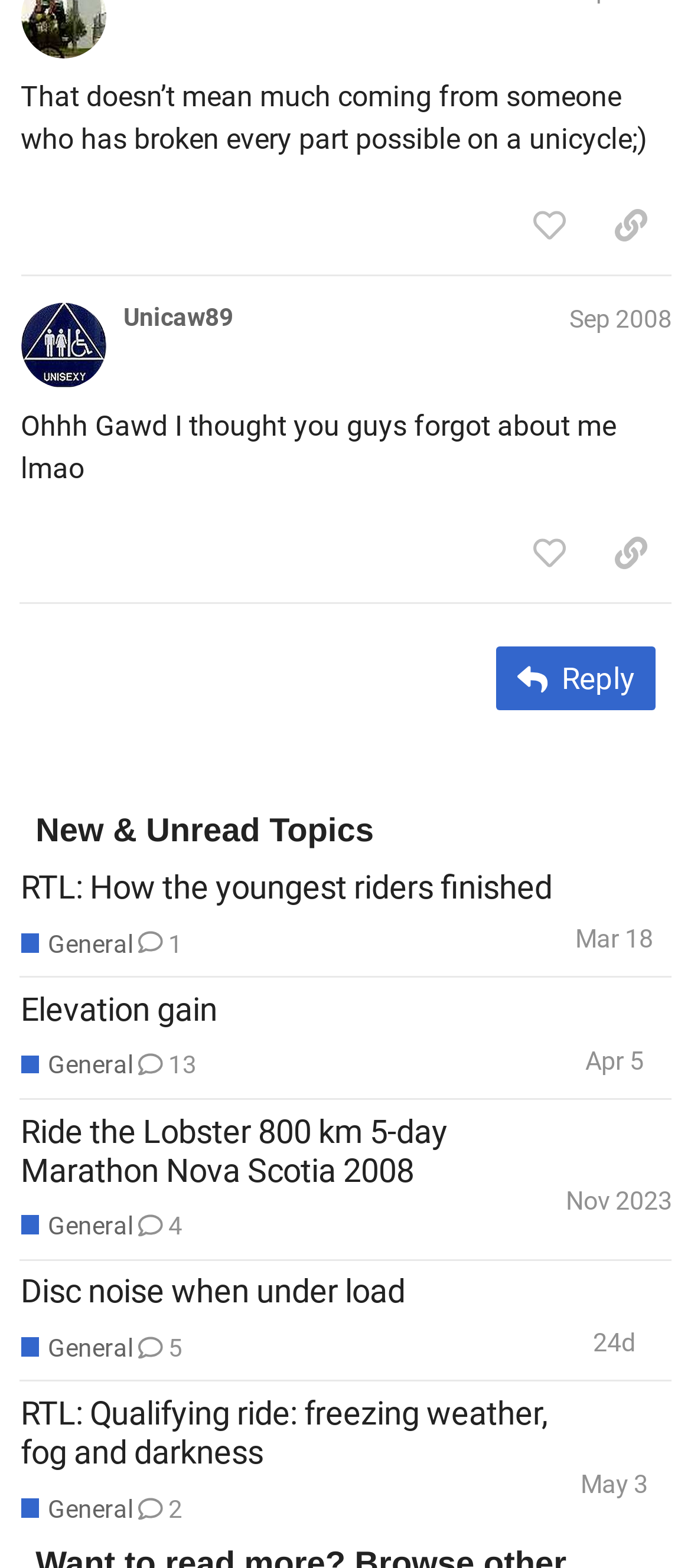Find and provide the bounding box coordinates for the UI element described with: "Home".

None